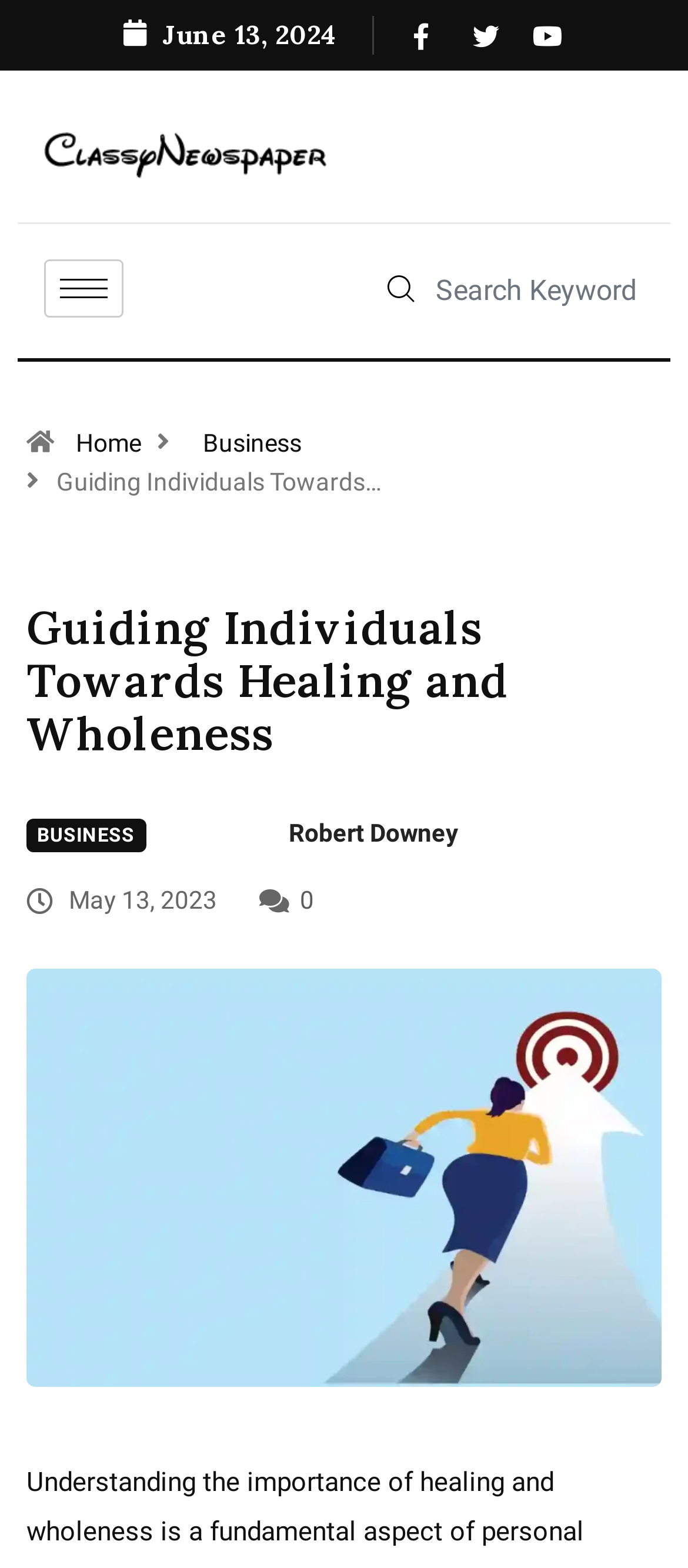Give the bounding box coordinates for the element described as: "alt="ClassyNewspaper"".

[0.064, 0.084, 0.474, 0.113]